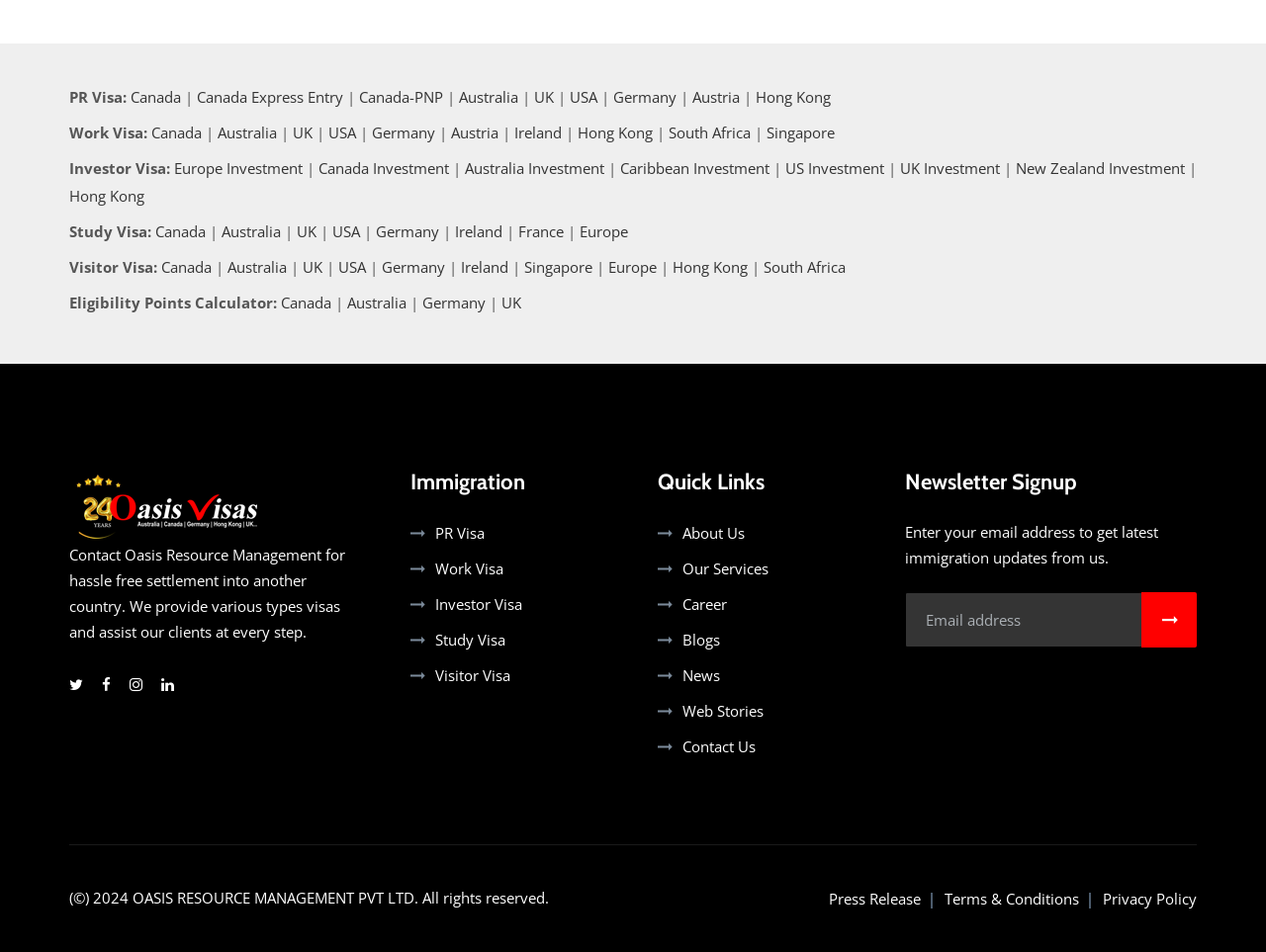Please pinpoint the bounding box coordinates for the region I should click to adhere to this instruction: "Get information on Hong Kong Visitor Visa".

[0.531, 0.27, 0.591, 0.291]